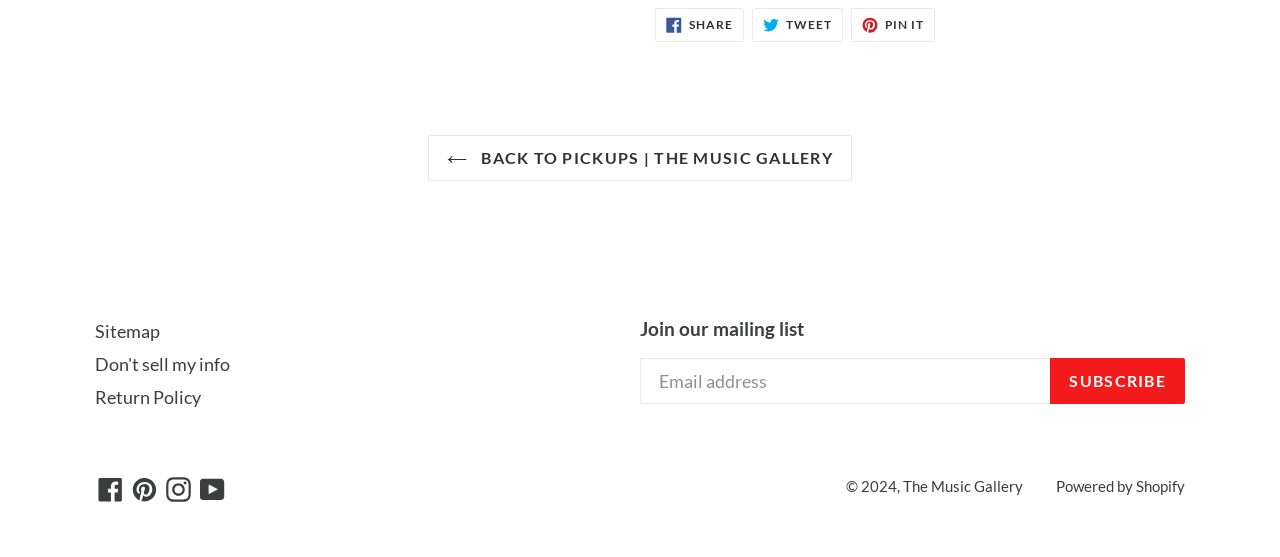Identify the bounding box for the described UI element. Provide the coordinates in (top-left x, top-left y, bottom-right x, bottom-right y) format with values ranging from 0 to 1: YouTube

[0.154, 0.85, 0.178, 0.9]